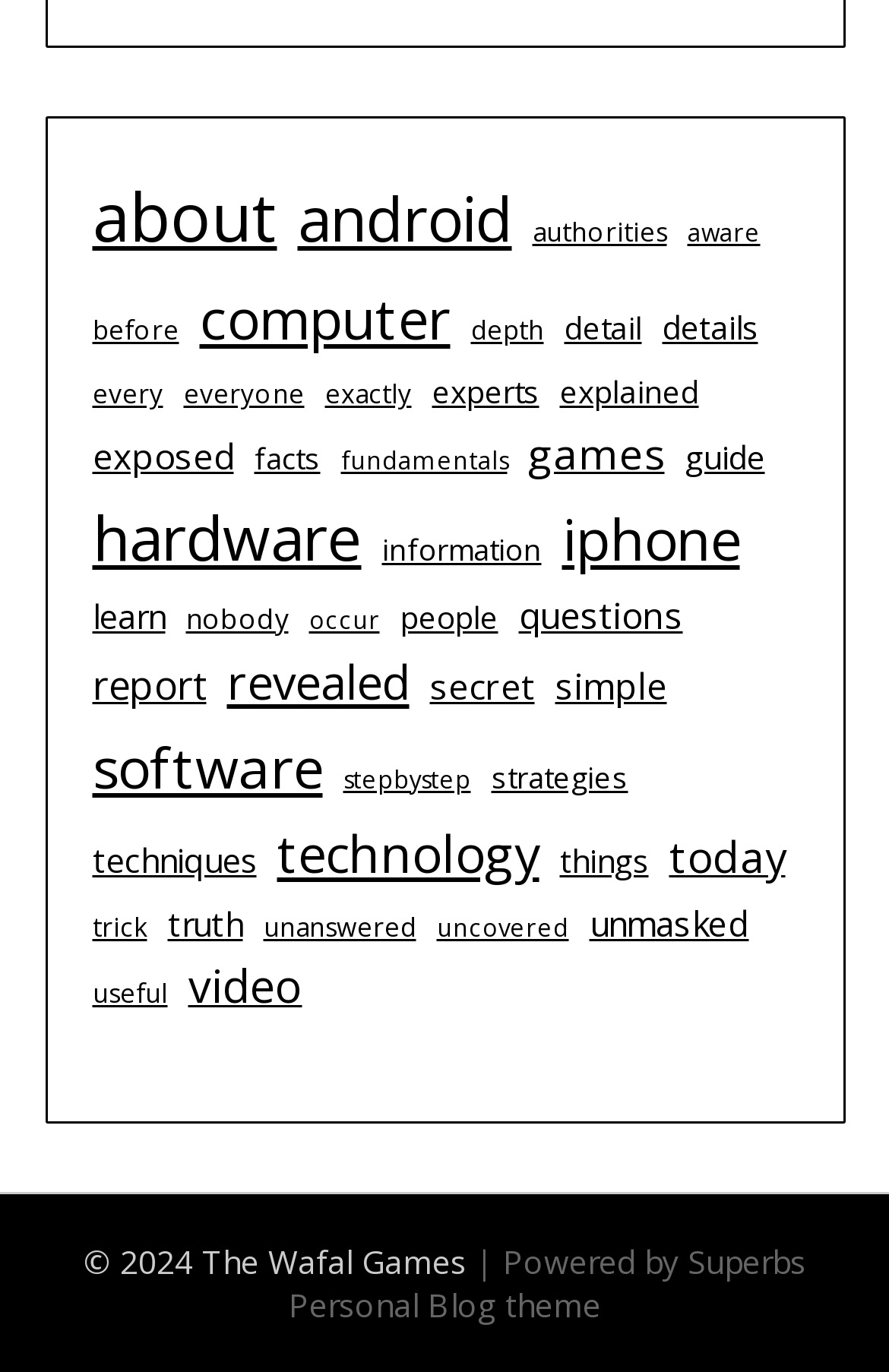Find the bounding box coordinates of the area to click in order to follow the instruction: "explore details".

[0.635, 0.222, 0.722, 0.258]